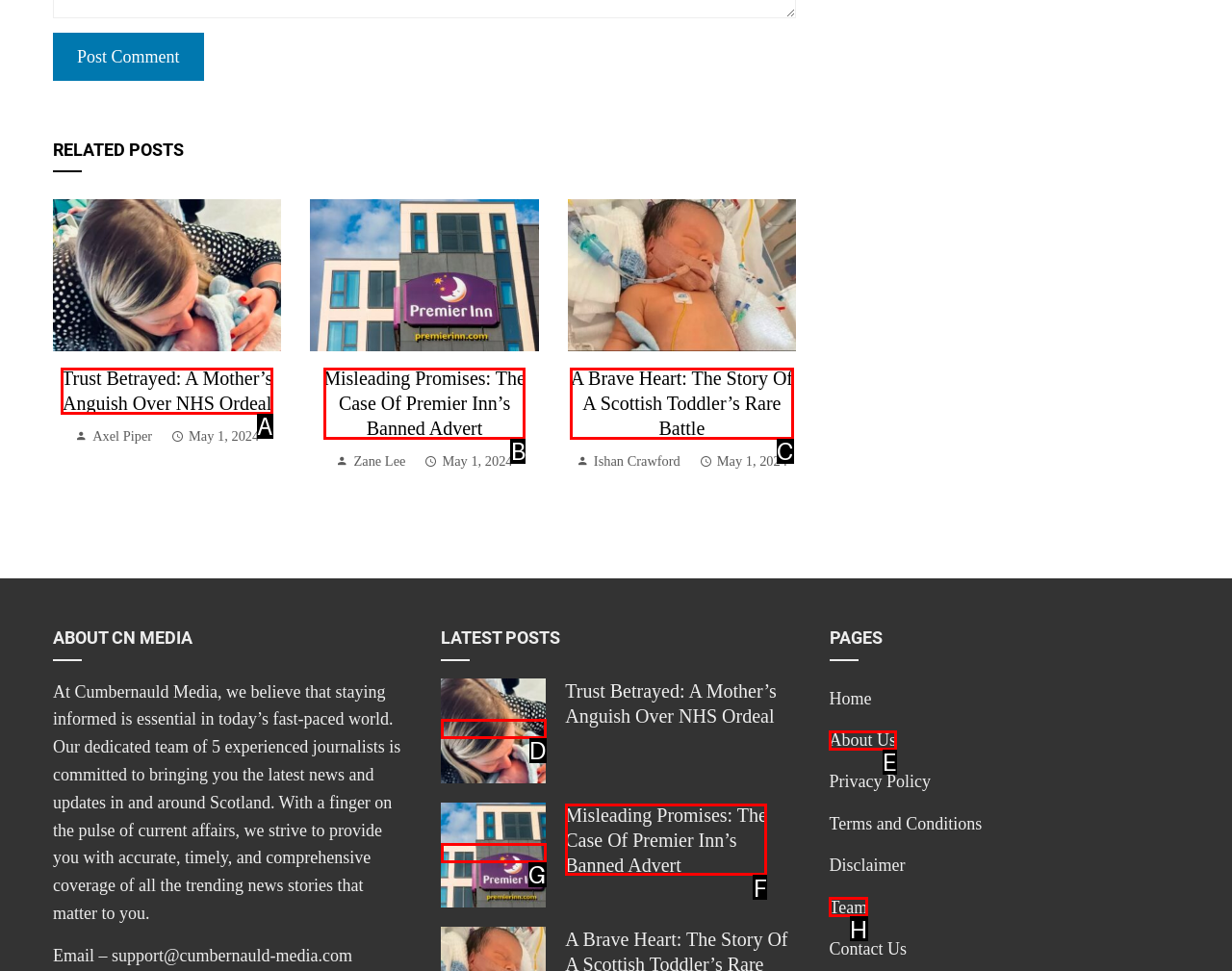Choose the HTML element that best fits the given description: About Us. Answer by stating the letter of the option.

E